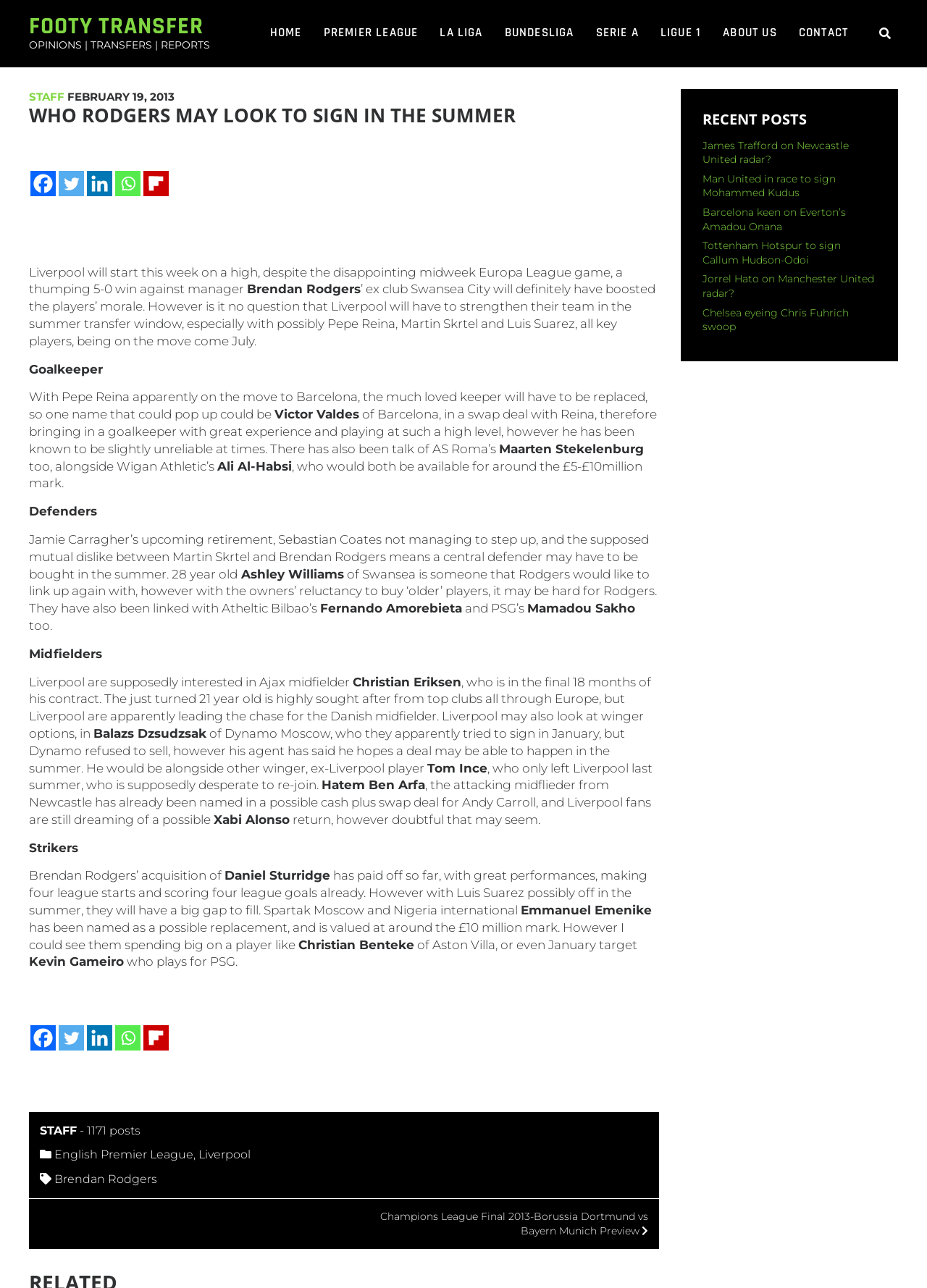Please provide the bounding box coordinates in the format (top-left x, top-left y, bottom-right x, bottom-right y). Remember, all values are floating point numbers between 0 and 1. What is the bounding box coordinate of the region described as: Liverpool

[0.214, 0.891, 0.27, 0.902]